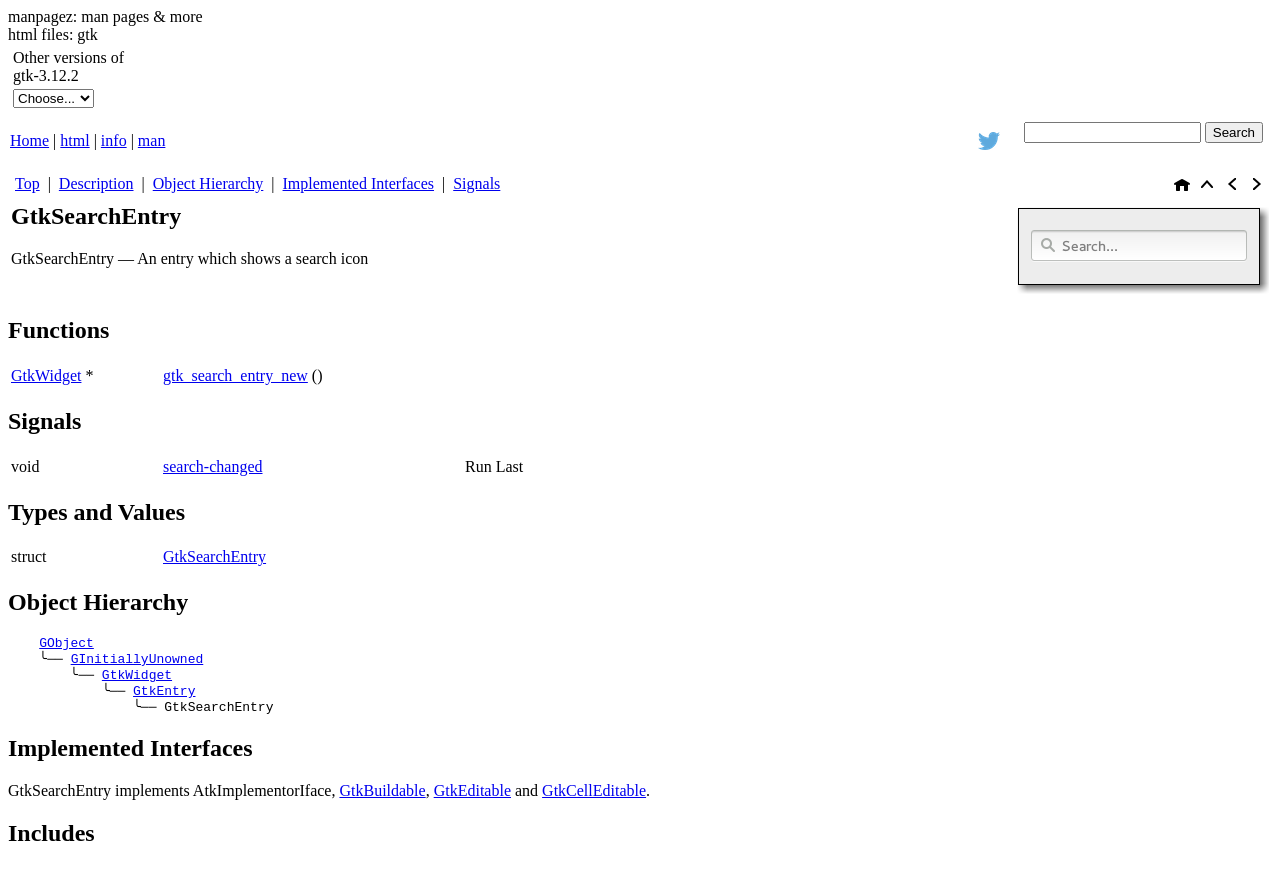Determine the bounding box coordinates of the UI element that matches the following description: "name="sa" value="Search"". The coordinates should be four float numbers between 0 and 1 in the format [left, top, right, bottom].

[0.941, 0.14, 0.987, 0.165]